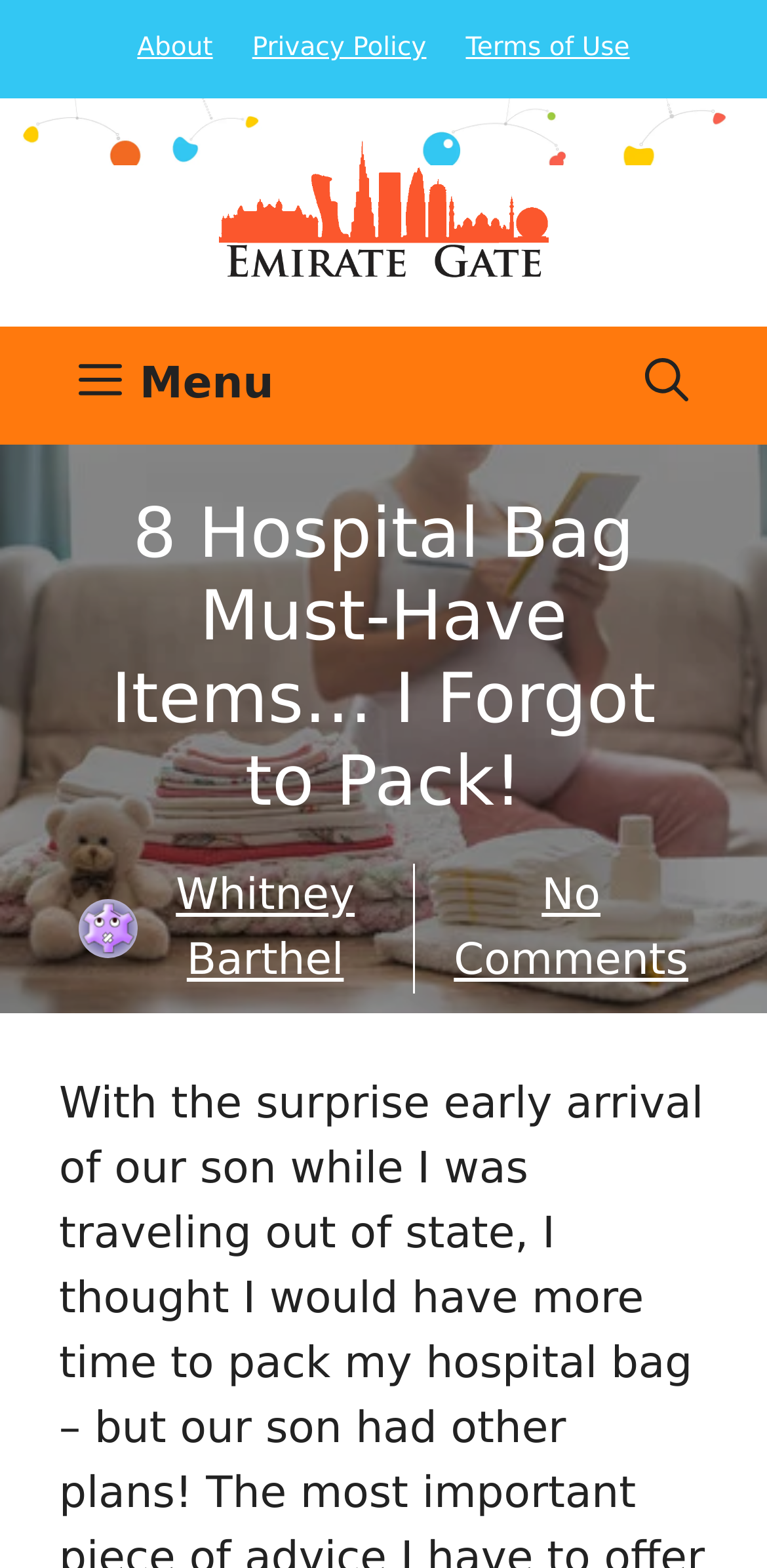What is the author's name?
We need a detailed and meticulous answer to the question.

I found the answer by looking at the link element with the text 'Whitney Barthel' below the image of the author, which suggests that Whitney Barthel is the author of the article.